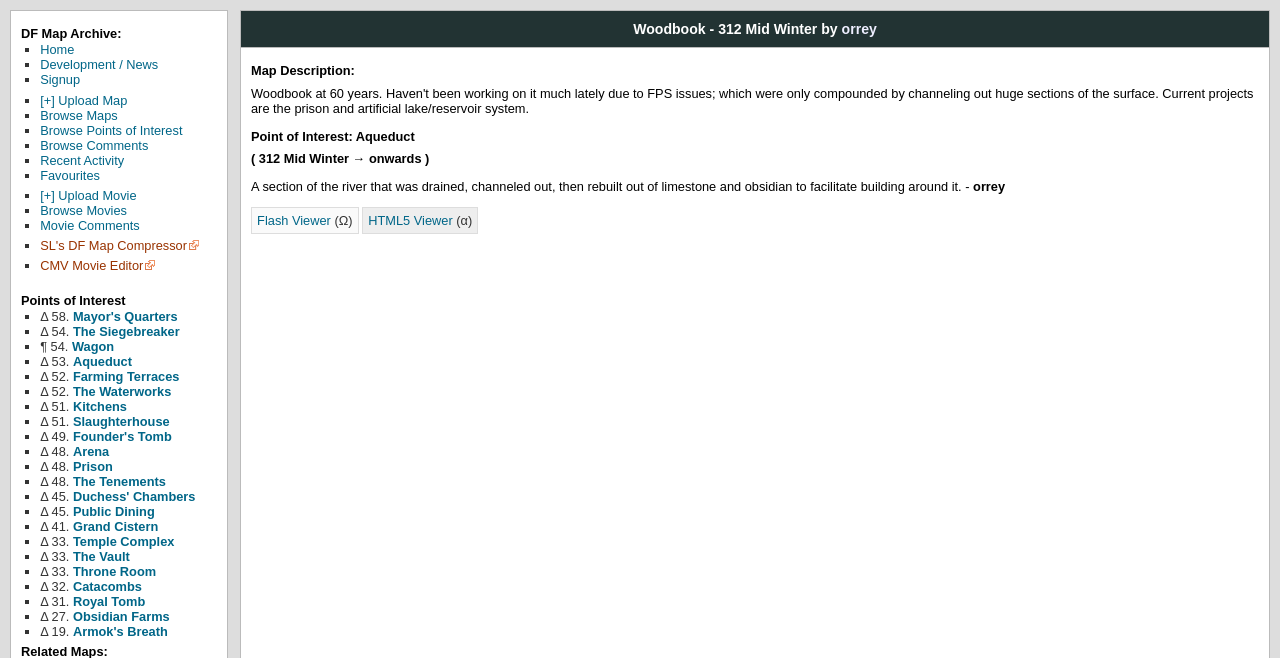Can you identify and provide the main heading of the webpage?

Woodbook - 312 Mid Winter by orrey